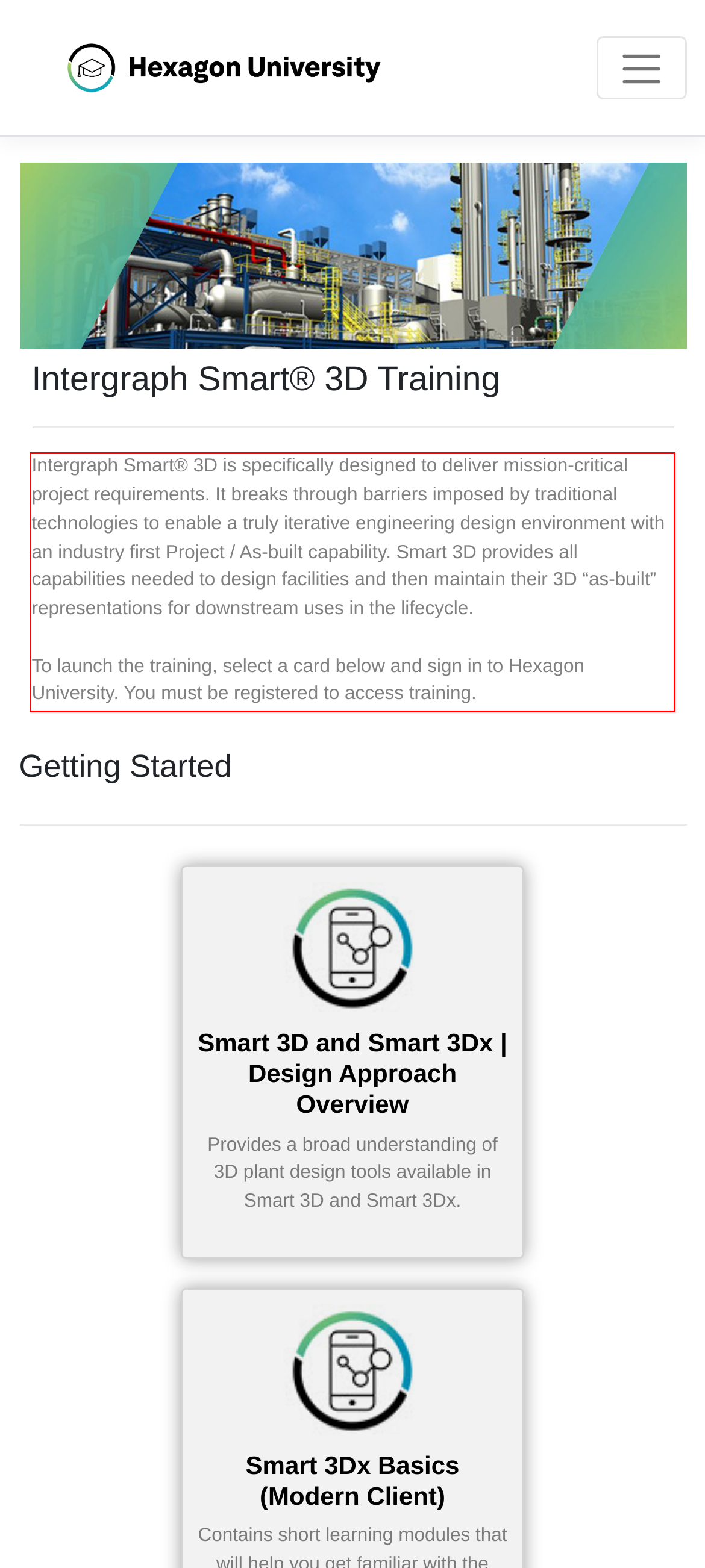Please analyze the screenshot of a webpage and extract the text content within the red bounding box using OCR.

Intergraph Smart® 3D is specifically designed to deliver mission-critical project requirements. It breaks through barriers imposed by traditional technologies to enable a truly iterative engineering design environment with an industry first Project / As-built capability. Smart 3D provides all capabilities needed to design facilities and then maintain their 3D “as-built” representations for downstream uses in the lifecycle. To launch the training, select a card below and sign in to Hexagon University. You must be registered to access training.